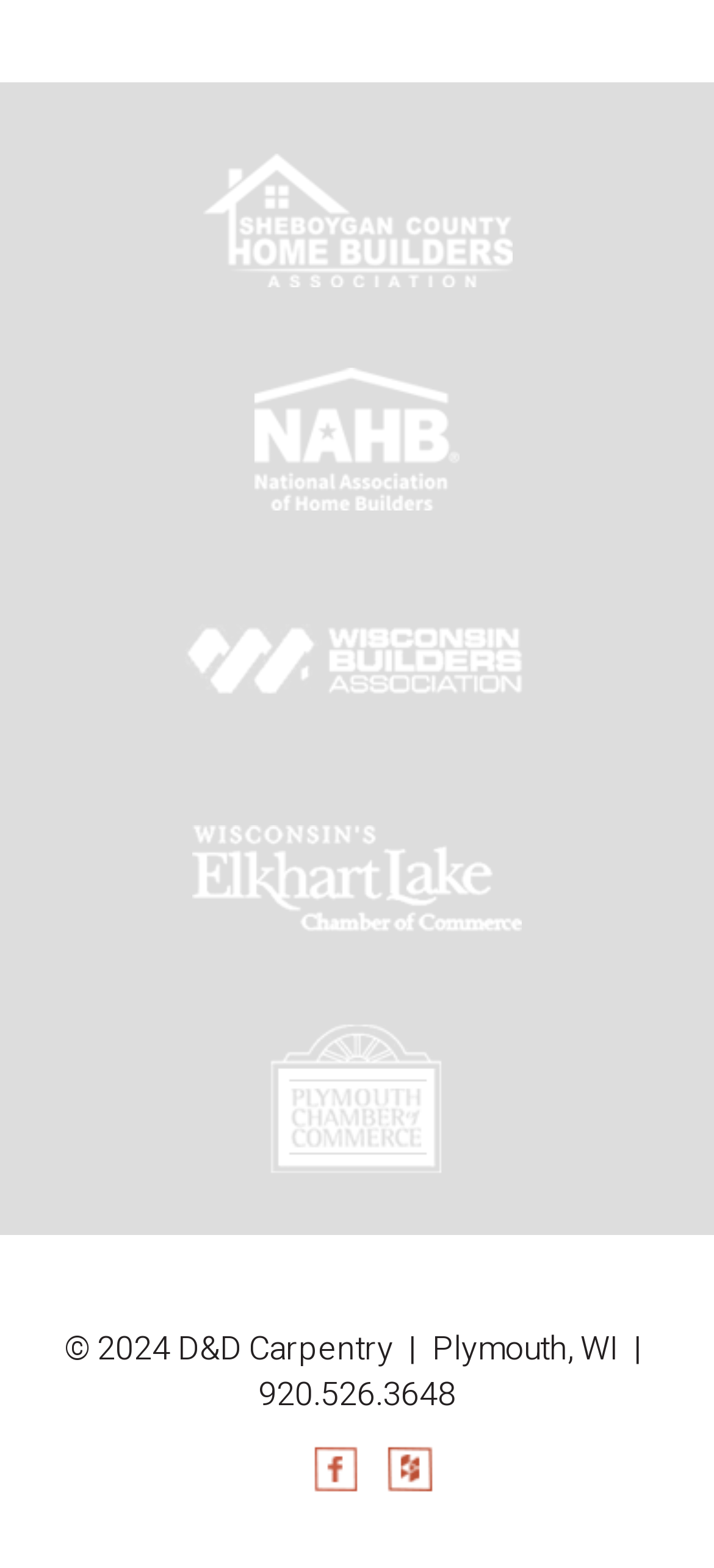Using the provided description: "alt="Facebook"", find the bounding box coordinates of the corresponding UI element. The output should be four float numbers between 0 and 1, in the format [left, top, right, bottom].

[0.438, 0.93, 0.503, 0.962]